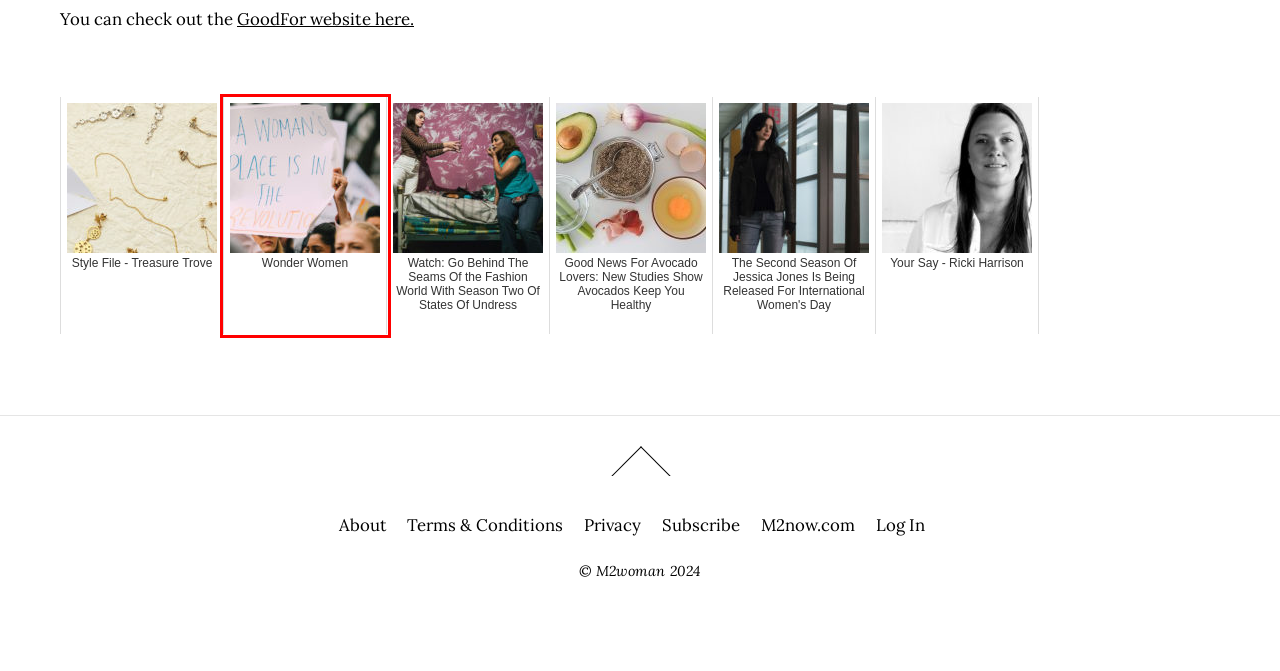You are given a screenshot of a webpage within which there is a red rectangle bounding box. Please choose the best webpage description that matches the new webpage after clicking the selected element in the bounding box. Here are the options:
A. M2 Magazine - M2 Magazine
B. Style File - Treasure Trove - M2woman
C. Good News For Avocado Lovers: New Studies Show Avocados Keep You Healthy - M2woman
D. Wonder Women - M2woman
E. GoodFor Store New Zealand - Snacks & Wholefoods Refillery®
F. Watch: Go Behind The Seams Of the Fashion World With Season Two Of States Of Undress - M2woman
G. About Us - M2woman
H. Privacy - M2woman

D